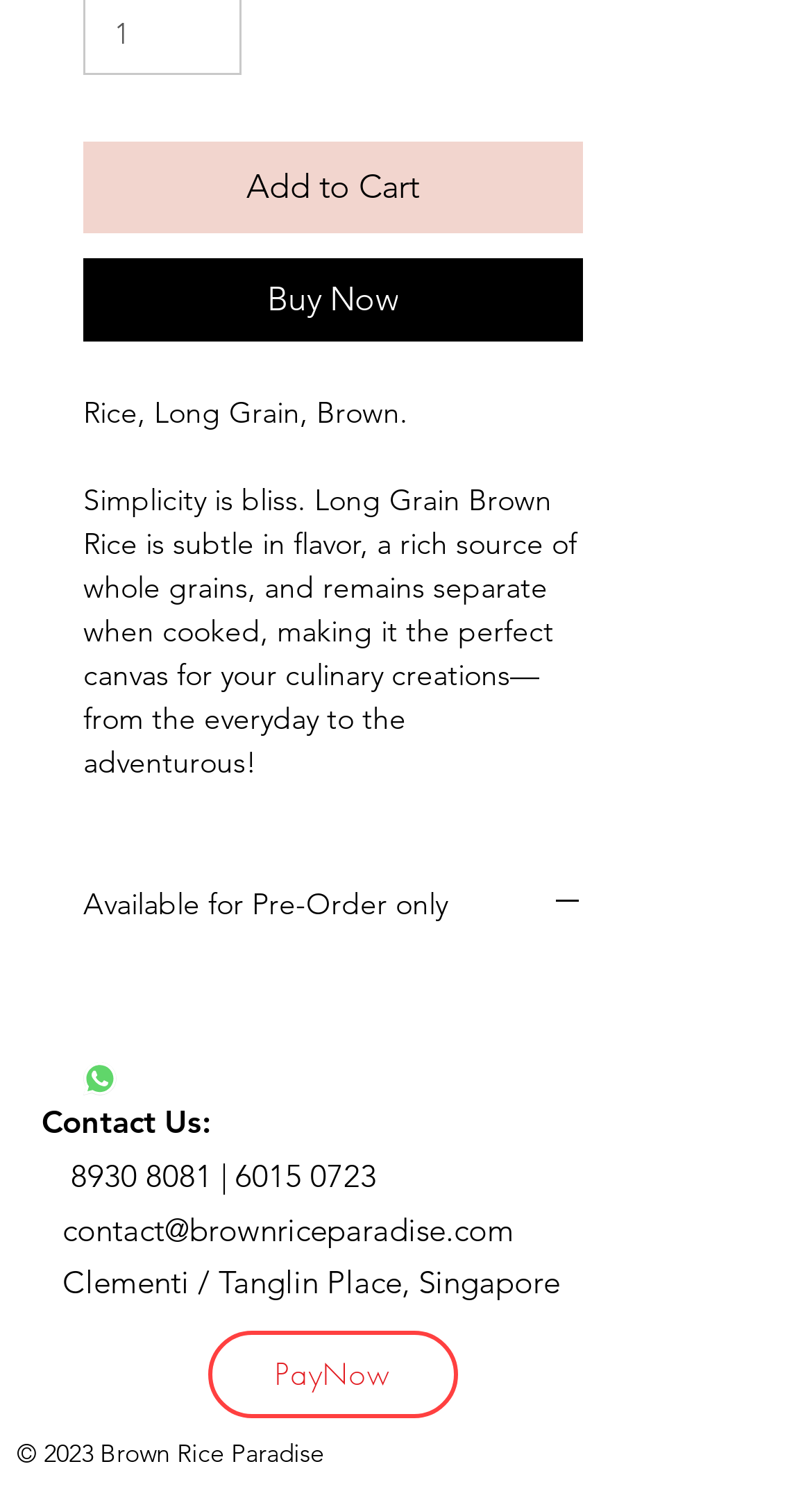Determine the coordinates of the bounding box for the clickable area needed to execute this instruction: "Make payment through PayNow".

[0.256, 0.894, 0.564, 0.952]